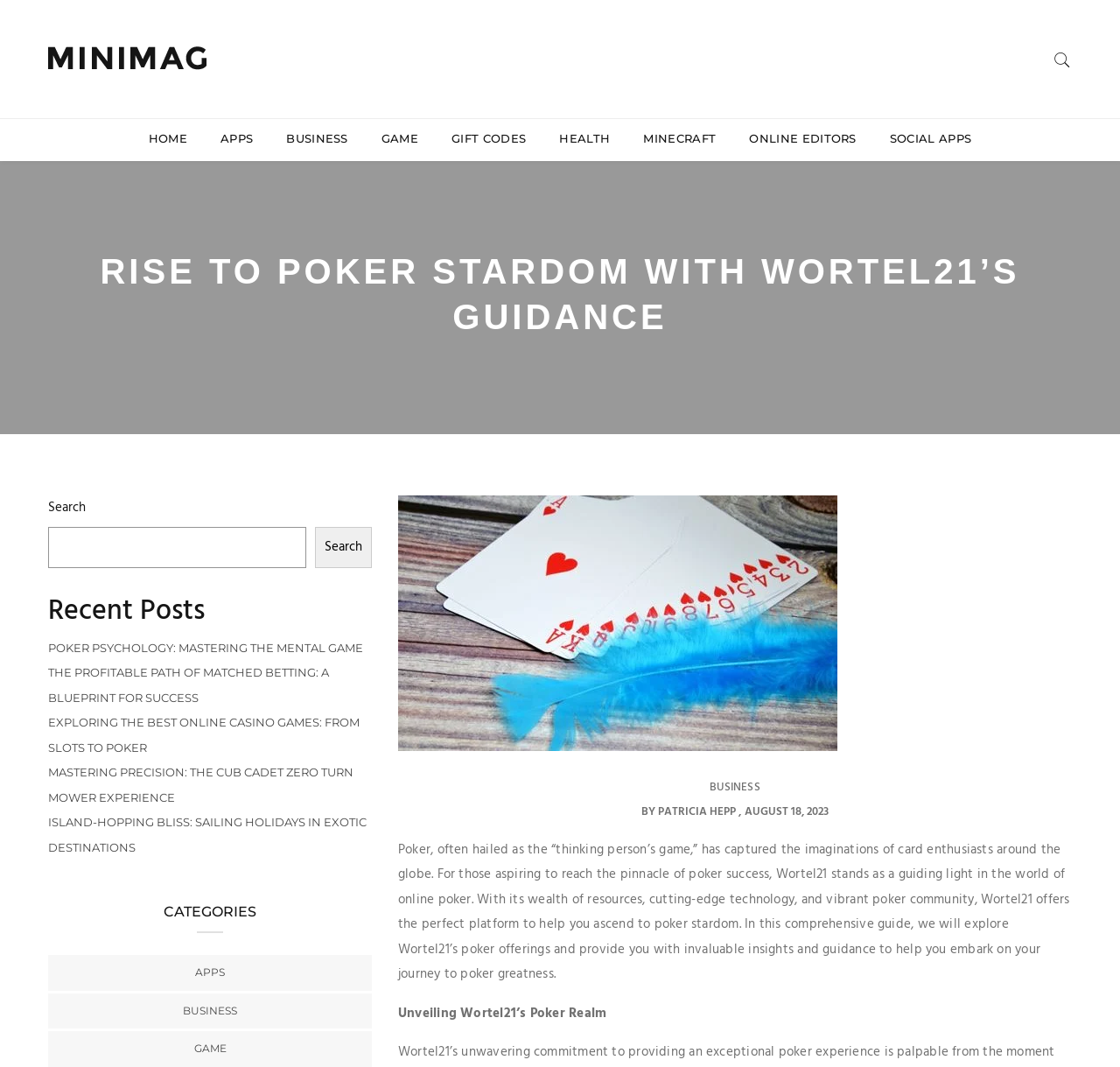Kindly determine the bounding box coordinates for the clickable area to achieve the given instruction: "Search for something".

[0.043, 0.494, 0.273, 0.532]